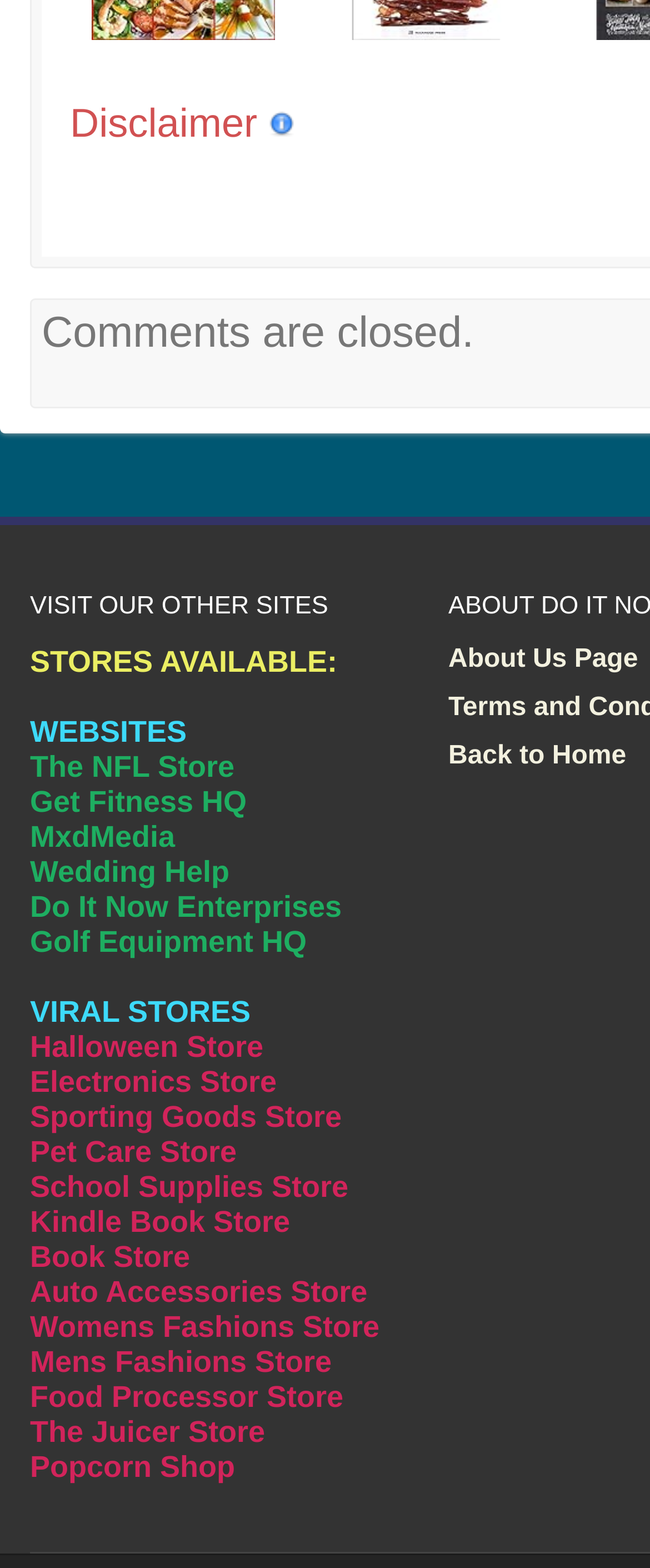Locate the bounding box coordinates of the element's region that should be clicked to carry out the following instruction: "visit Wedding Help". The coordinates need to be four float numbers between 0 and 1, i.e., [left, top, right, bottom].

[0.046, 0.546, 0.353, 0.567]